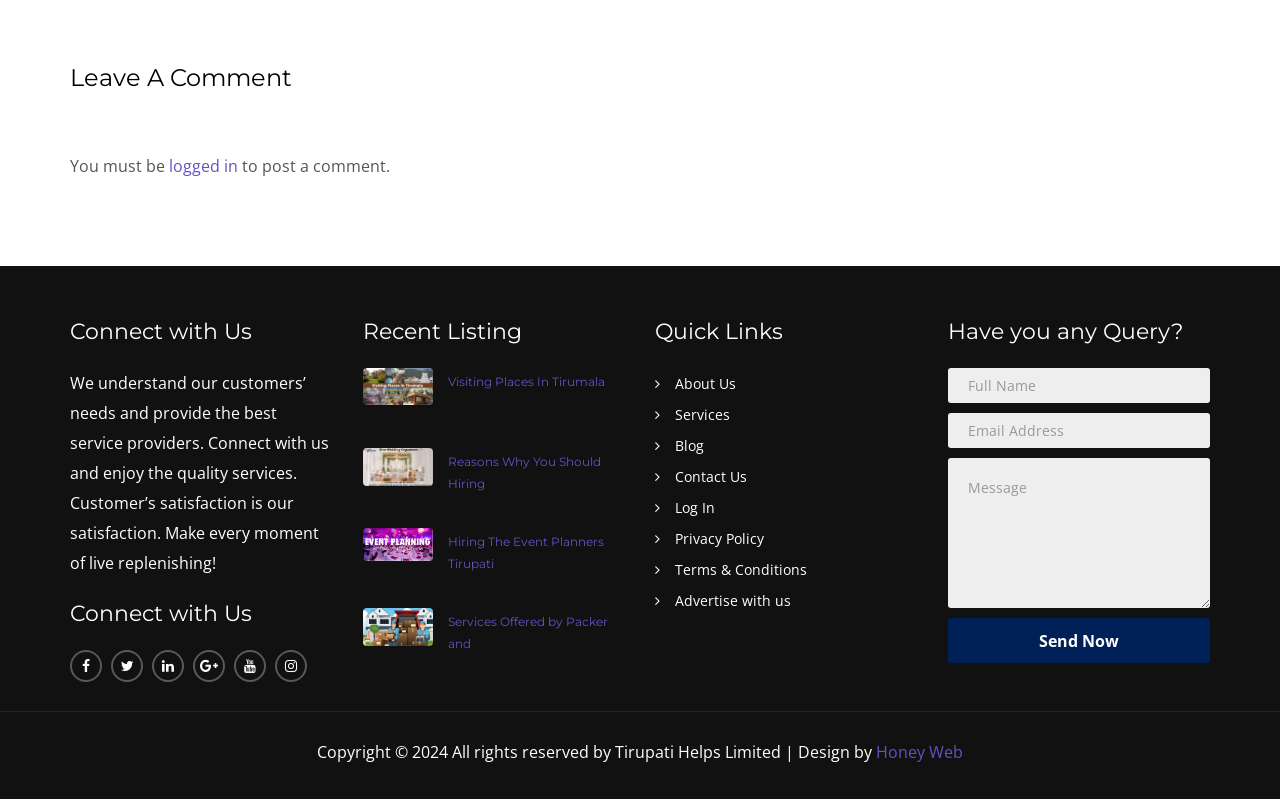Answer the question below in one word or phrase:
What is the name of the company that designed the website?

Honey Web